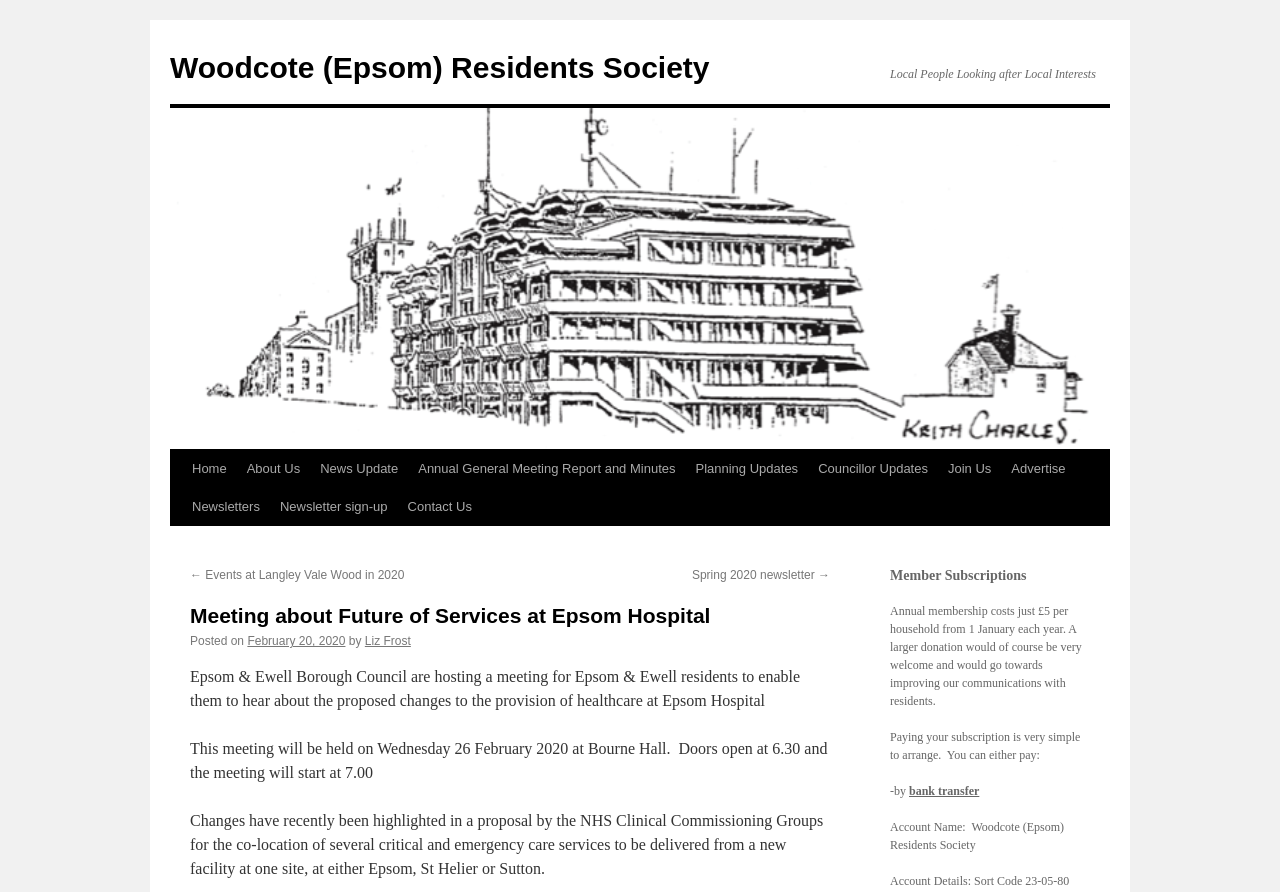Select the bounding box coordinates of the element I need to click to carry out the following instruction: "Click on the 'Home' link".

[0.142, 0.504, 0.185, 0.547]